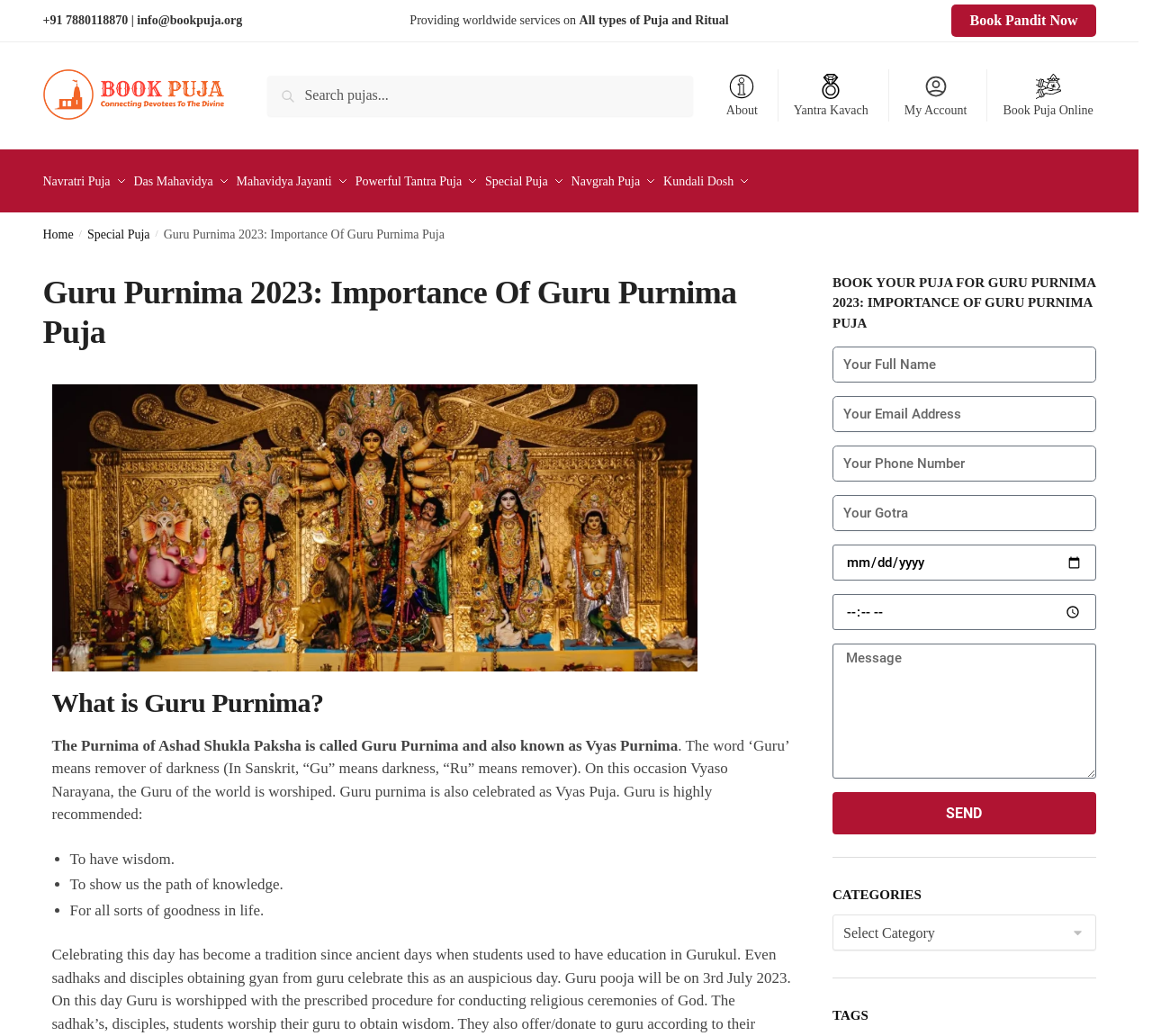Find the bounding box coordinates of the element I should click to carry out the following instruction: "Click on About".

[0.621, 0.067, 0.667, 0.117]